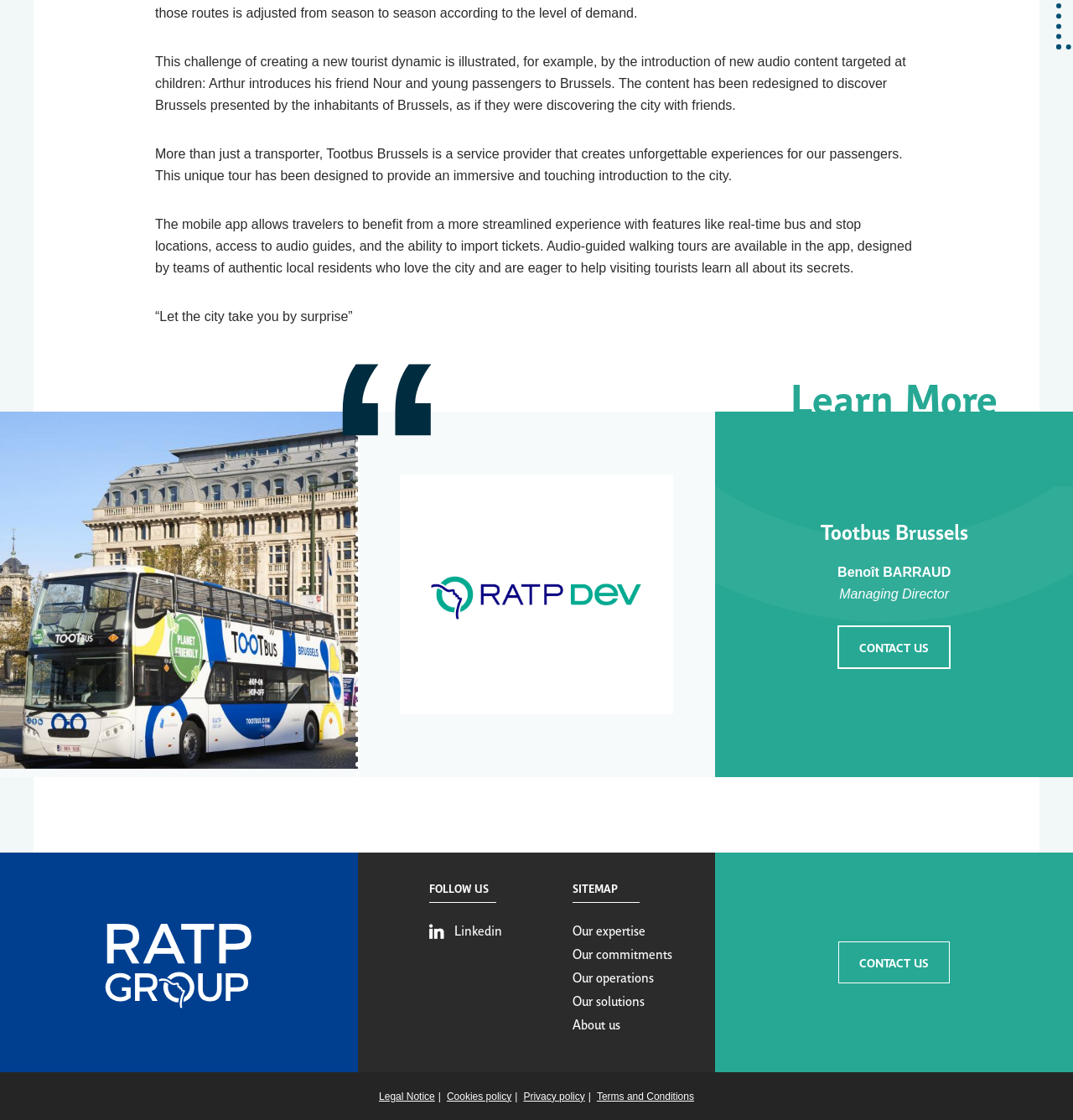Please provide the bounding box coordinates for the element that needs to be clicked to perform the instruction: "Follow us on Linkedin". The coordinates must consist of four float numbers between 0 and 1, formatted as [left, top, right, bottom].

[0.4, 0.823, 0.468, 0.838]